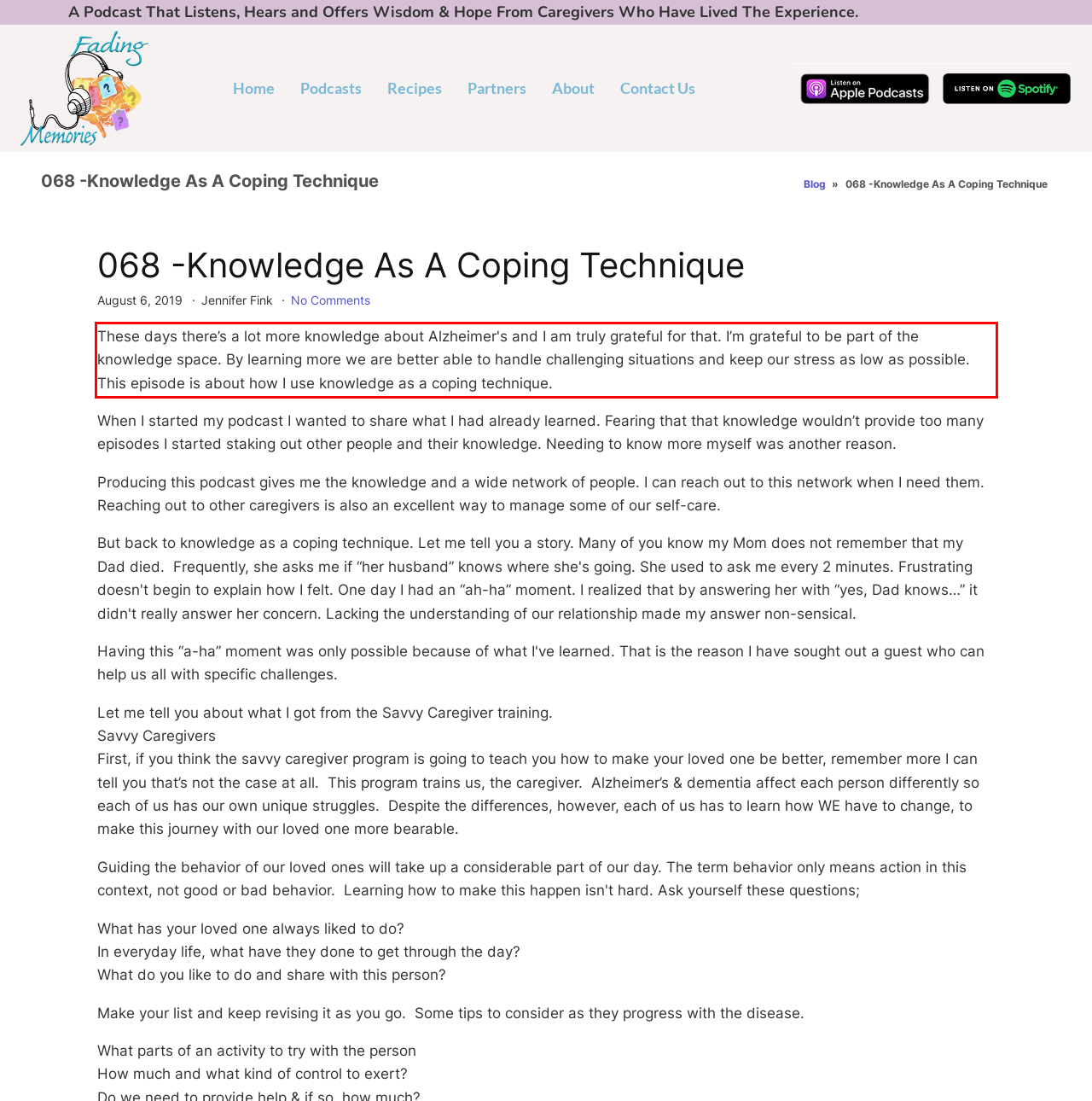Identify the text within the red bounding box on the webpage screenshot and generate the extracted text content.

These days there’s a lot more knowledge about Alzheimer's and I am truly grateful for that. I’m grateful to be part of the knowledge space. By learning more we are better able to handle challenging situations and keep our stress as low as possible. This episode is about how I use knowledge as a coping technique.